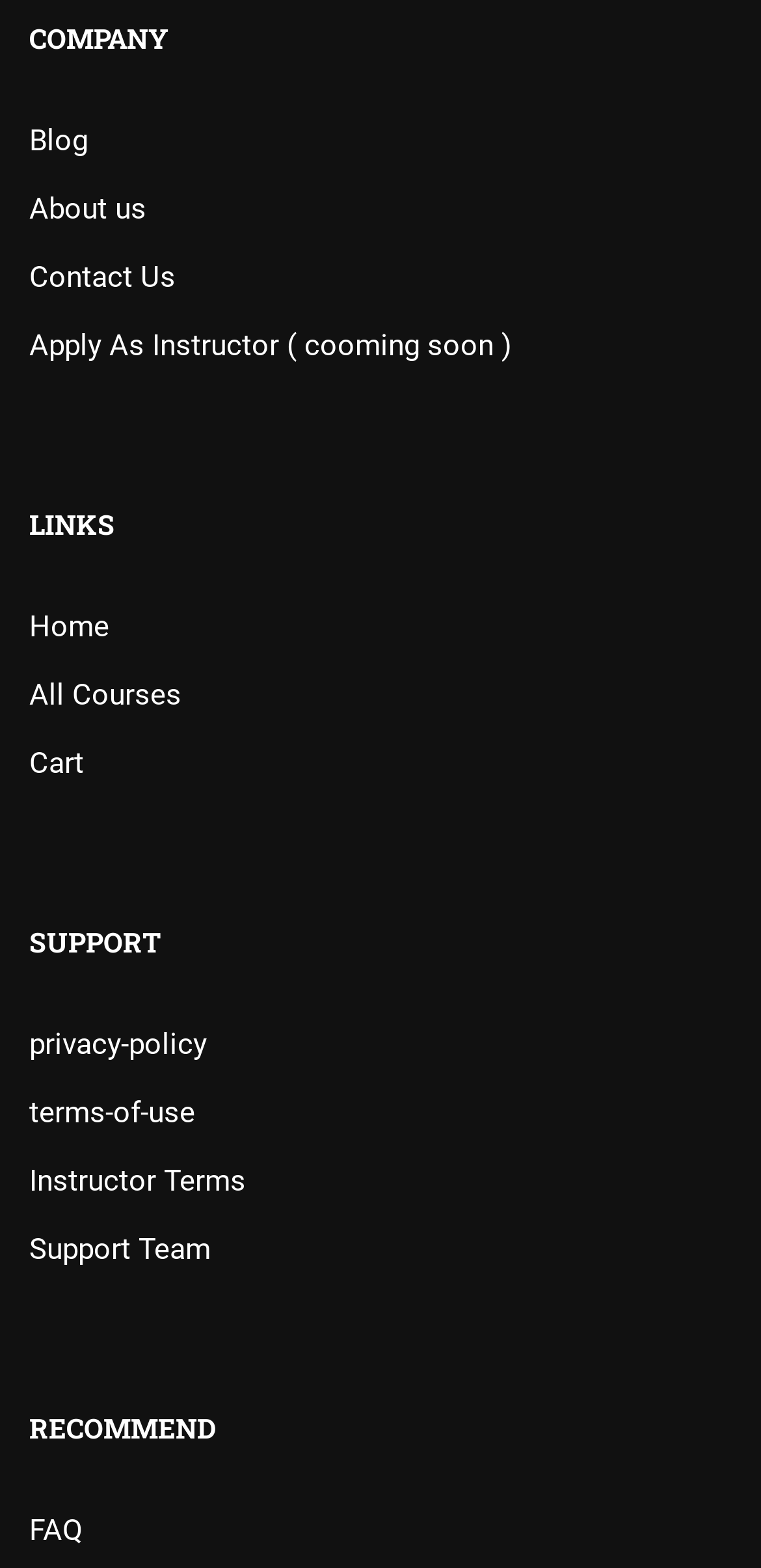Provide the bounding box coordinates in the format (top-left x, top-left y, bottom-right x, bottom-right y). All values are floating point numbers between 0 and 1. Determine the bounding box coordinate of the UI element described as: Blog

[0.038, 0.079, 0.115, 0.101]